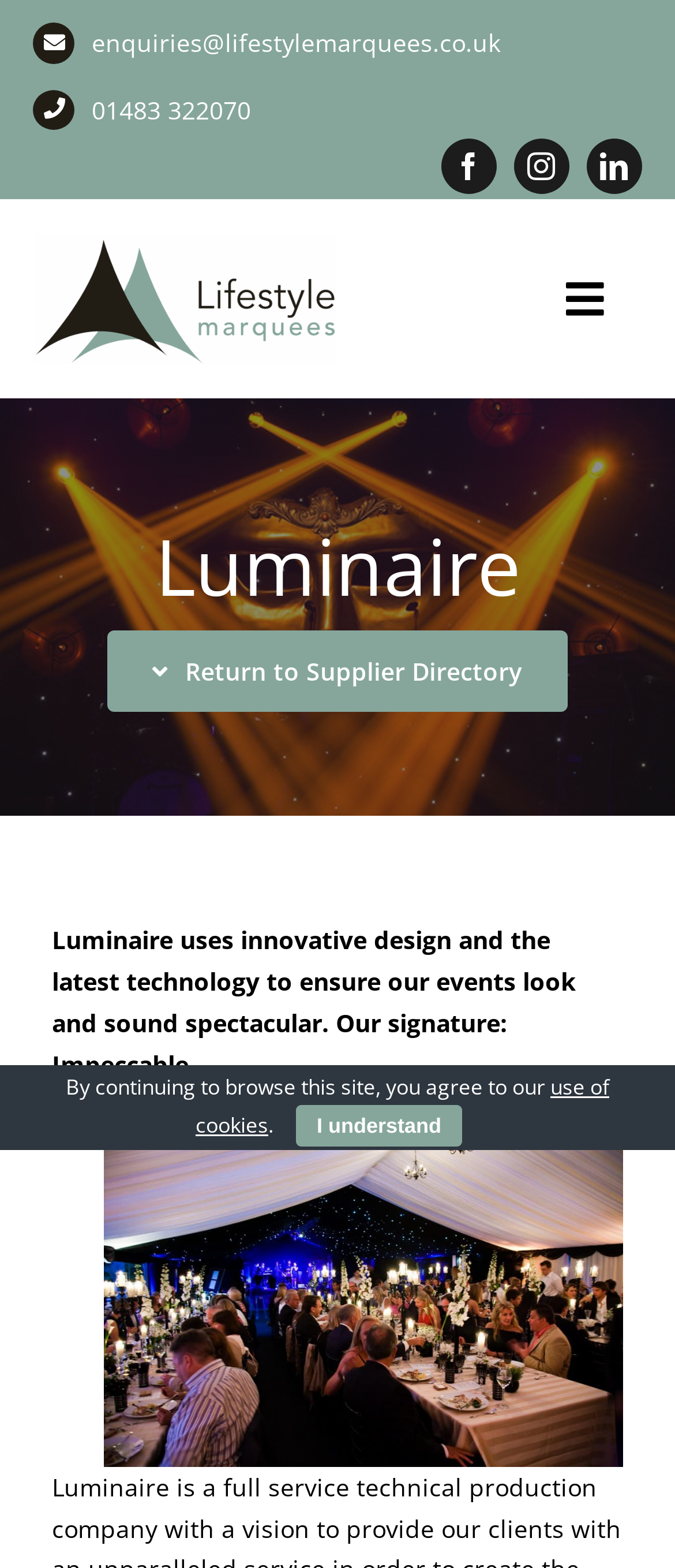Bounding box coordinates should be in the format (top-left x, top-left y, bottom-right x, bottom-right y) and all values should be floating point numbers between 0 and 1. Determine the bounding box coordinate for the UI element described as: Corporate Services

[0.0, 0.425, 1.0, 0.486]